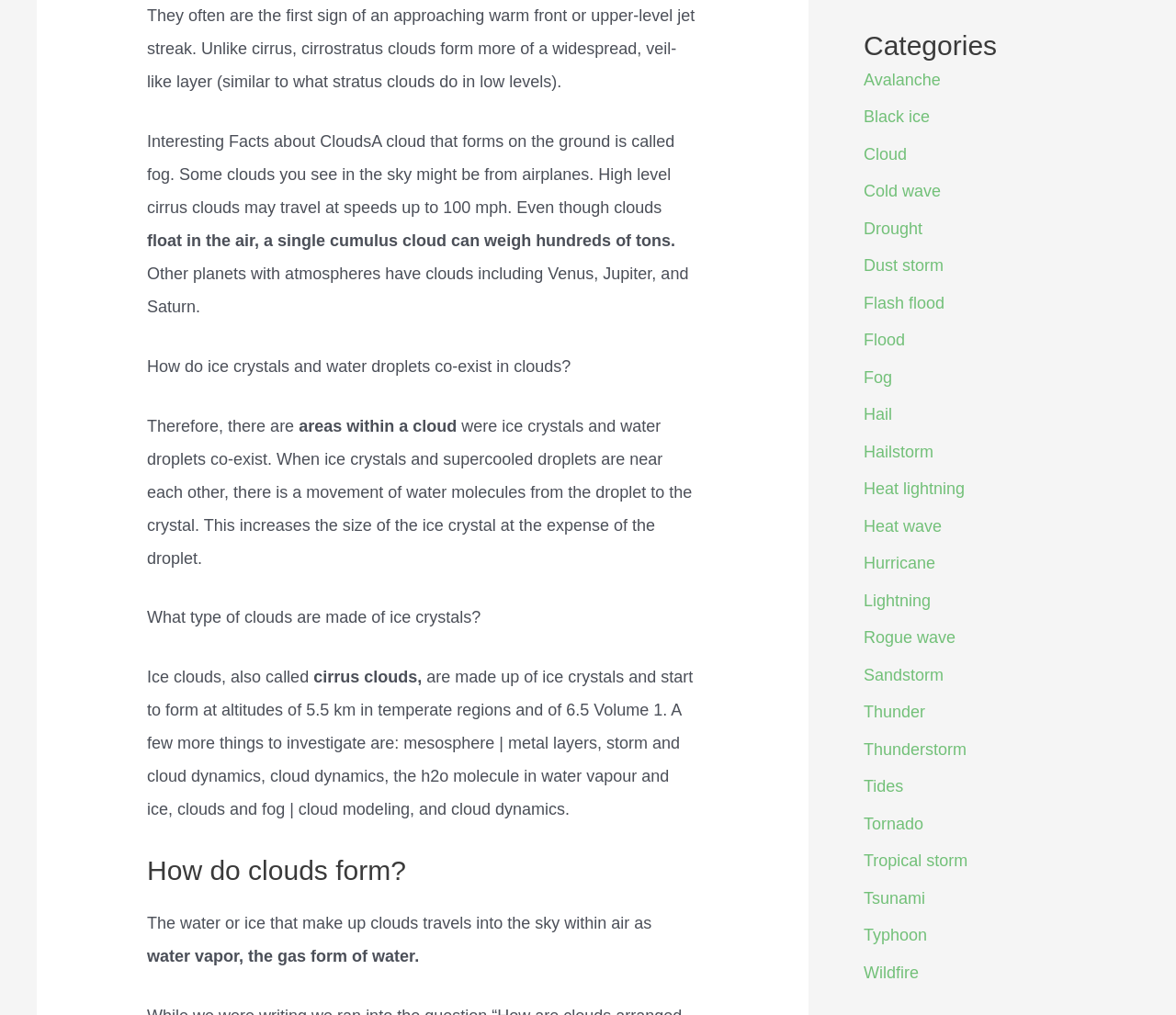Provide a brief response using a word or short phrase to this question:
At what altitude do cirrus clouds start to form in temperate regions?

5.5 km